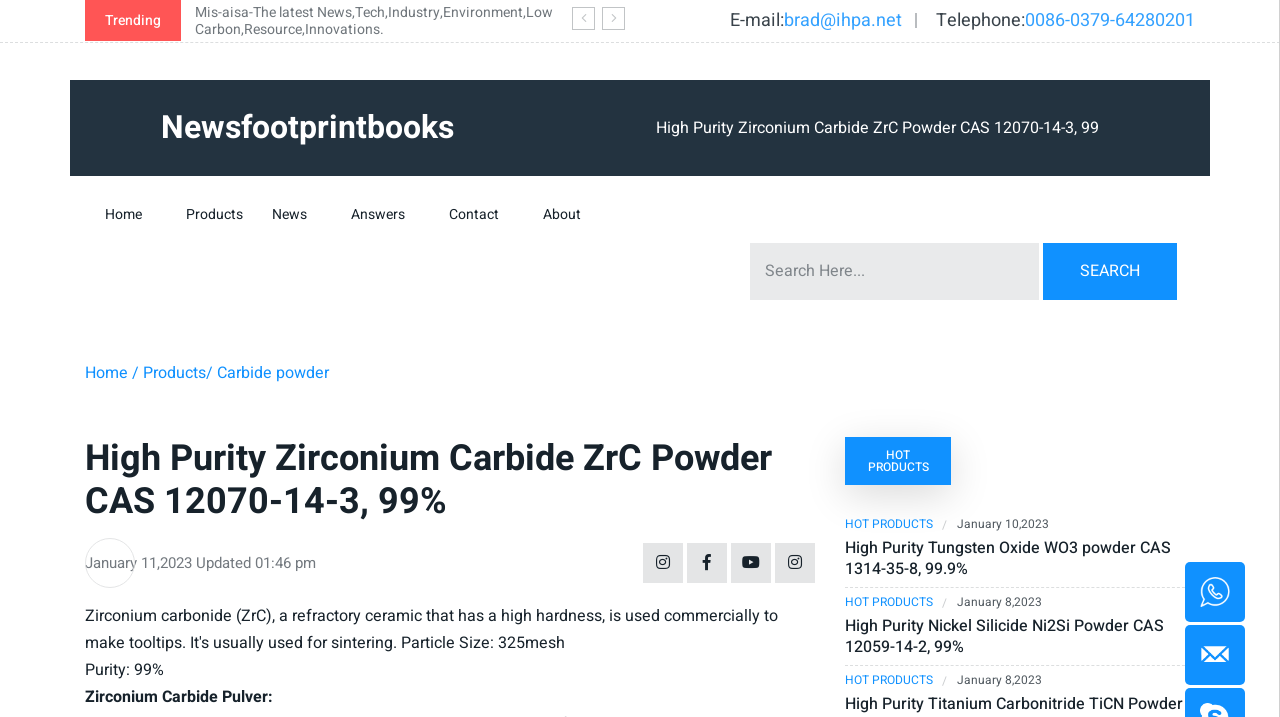What is the email address?
Please give a detailed and elaborate explanation in response to the question.

I found the email address by looking at the StaticText element with the description 'E-mail:' and the link element next to it, which contains the email address.